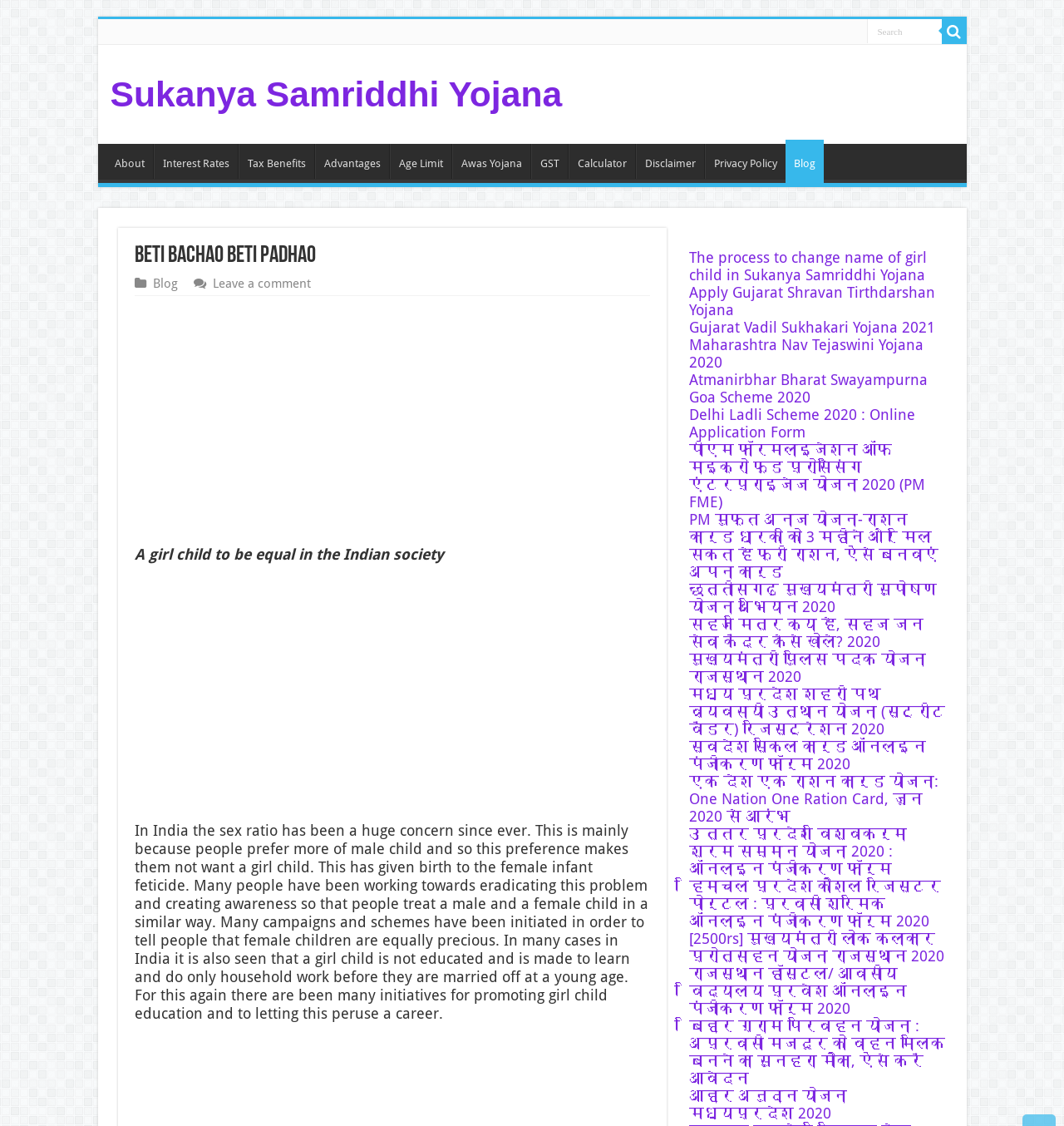Given the description "Leave a comment", determine the bounding box of the corresponding UI element.

[0.2, 0.245, 0.292, 0.258]